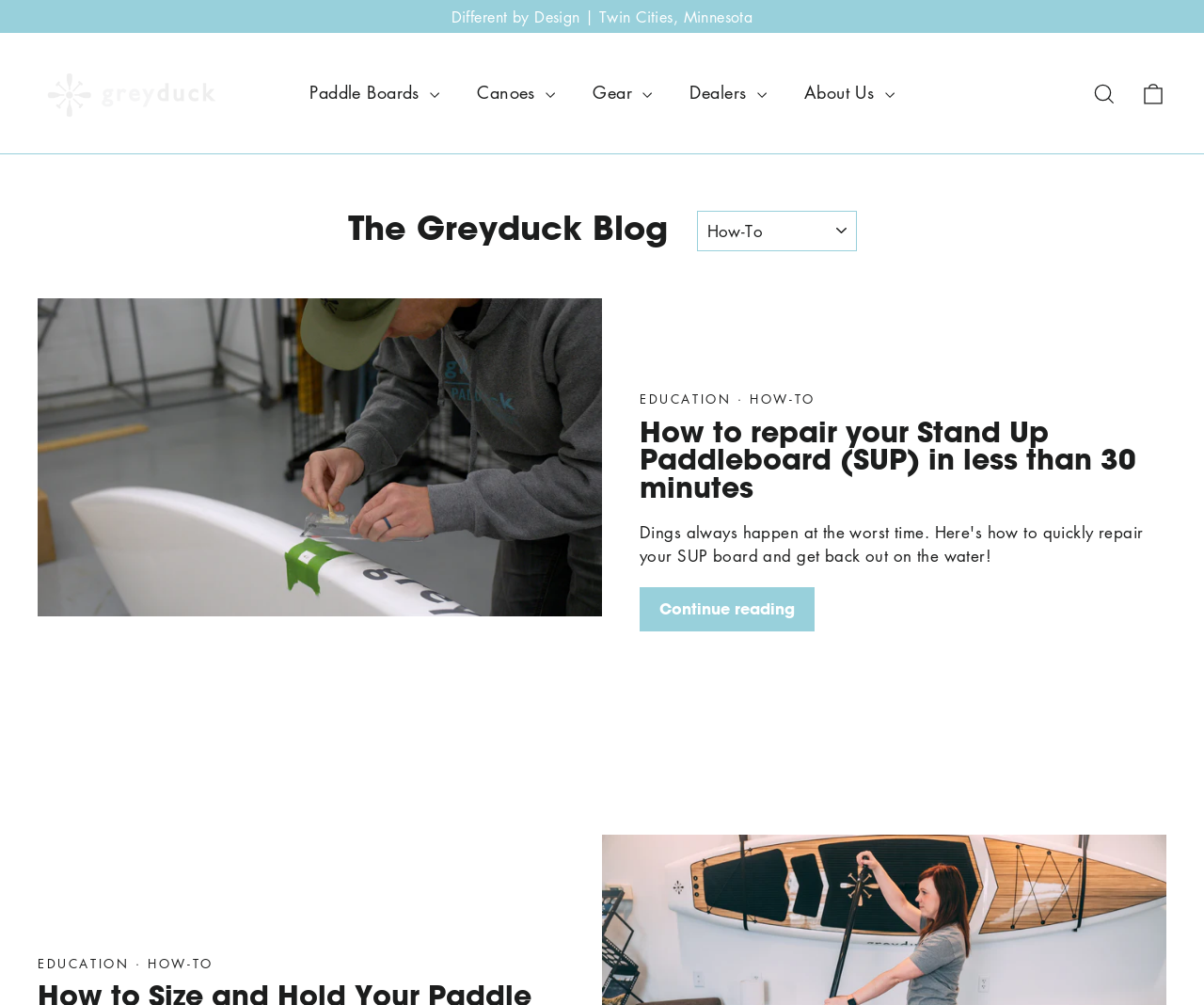Show me the bounding box coordinates of the clickable region to achieve the task as per the instruction: "Search for products".

[0.897, 0.069, 0.937, 0.116]